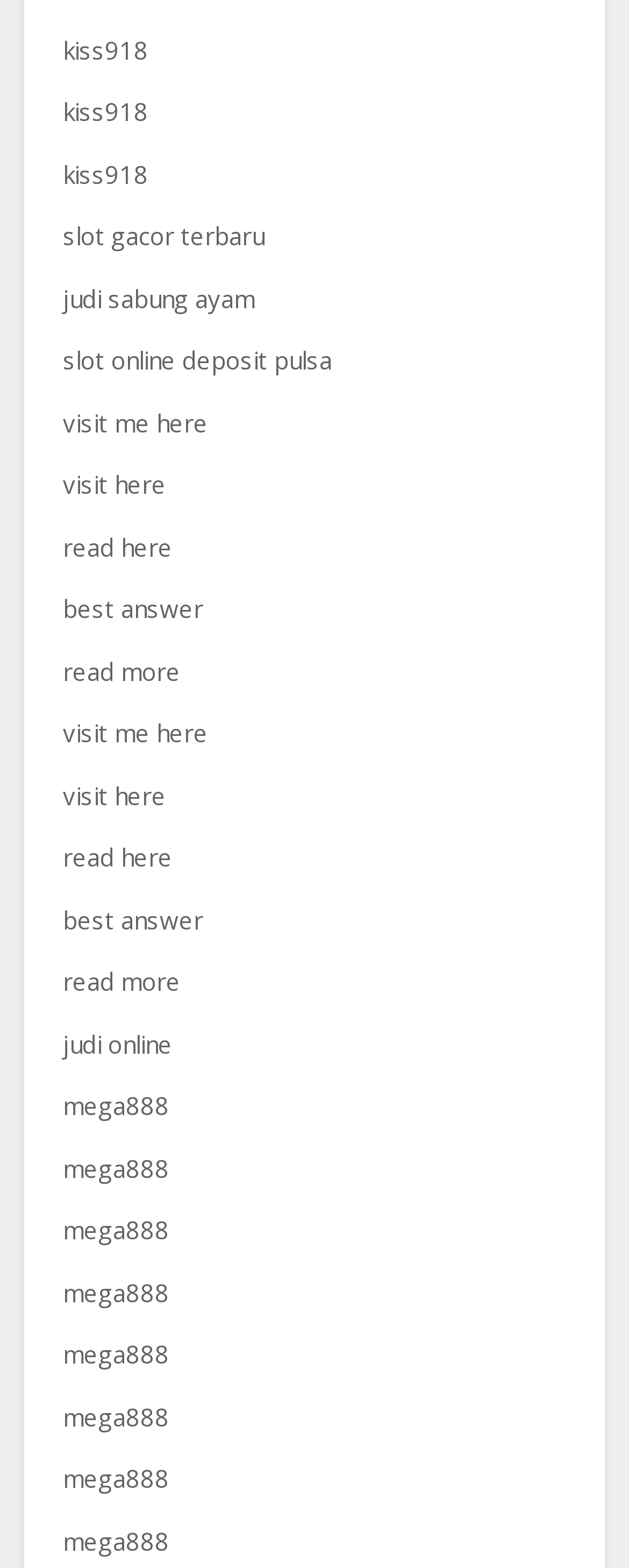What is the horizontal position of the link 'visit me here' relative to the link 'read here'?
Please give a detailed and elaborate answer to the question based on the image.

By comparing the x1 and x2 coordinates of the two links, I found that they have the same x1 and x2 values, which means they are aligned horizontally and appear at the same position on the x-axis.